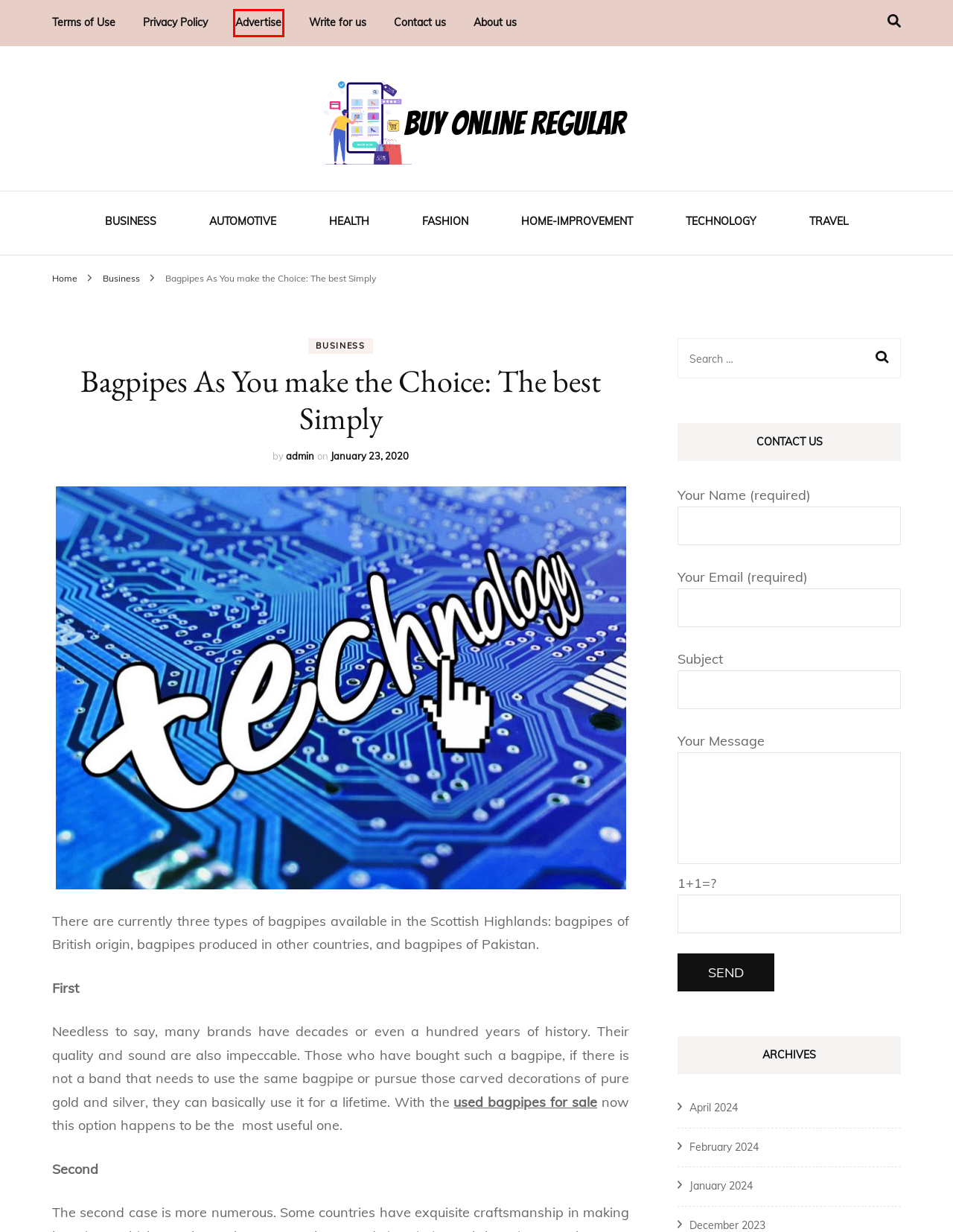Check out the screenshot of a webpage with a red rectangle bounding box. Select the best fitting webpage description that aligns with the new webpage after clicking the element inside the bounding box. Here are the candidates:
A. Travel Archives - Buy Online Regular
B. Automotive Archives - Buy Online Regular
C. December 2023 - Buy Online Regular
D. Health Archives - Buy Online Regular
E. Advertise - Buy Online Regular
F. February 2024 - Buy Online Regular
G. Technology Archives - Buy Online Regular
H. April 2024 - Buy Online Regular

E